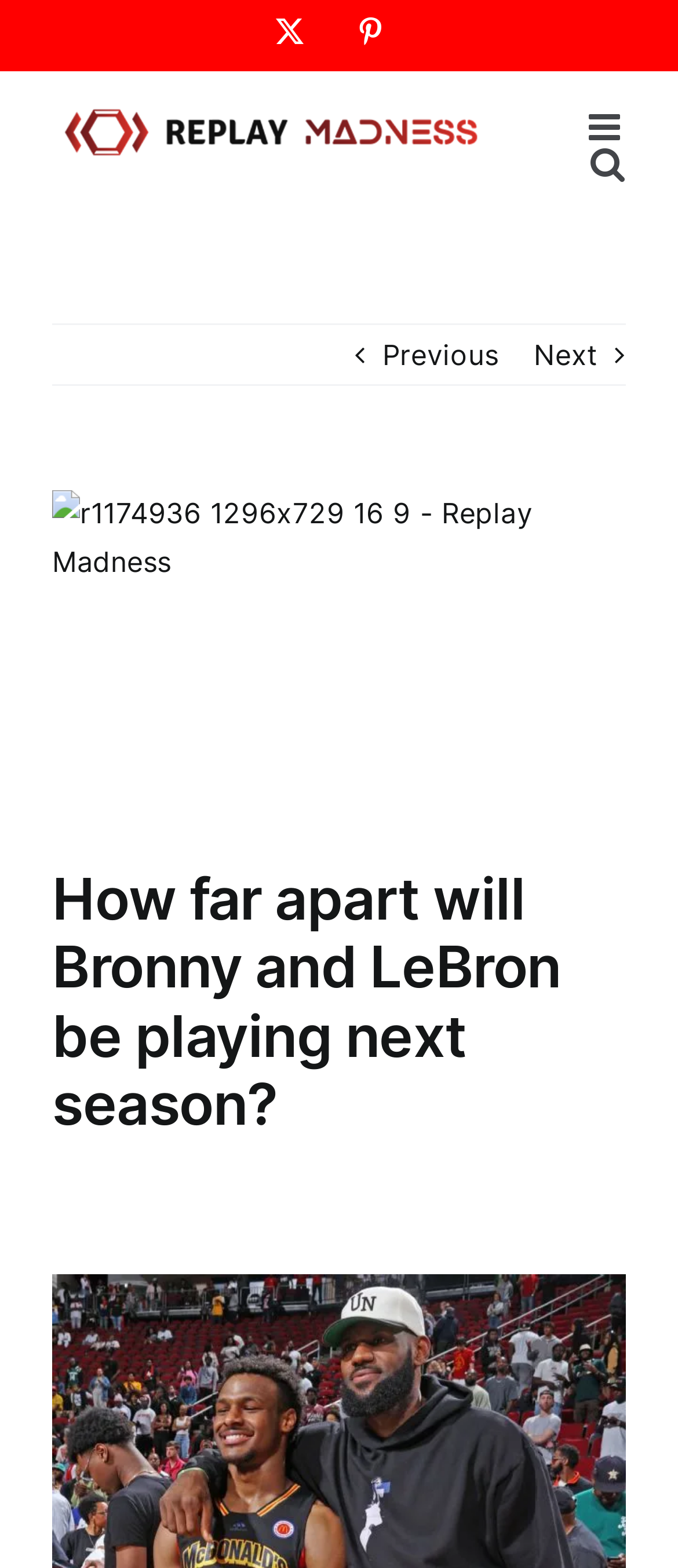How many navigation links are on the top right?
Please respond to the question with a detailed and well-explained answer.

I looked at the top right of the webpage and found three navigation links: 'X', 'Pinterest', and 'Toggle mobile menu'. These links have bounding boxes of [0.407, 0.011, 0.449, 0.029], [0.526, 0.011, 0.567, 0.029], and [0.869, 0.07, 0.923, 0.093] respectively.